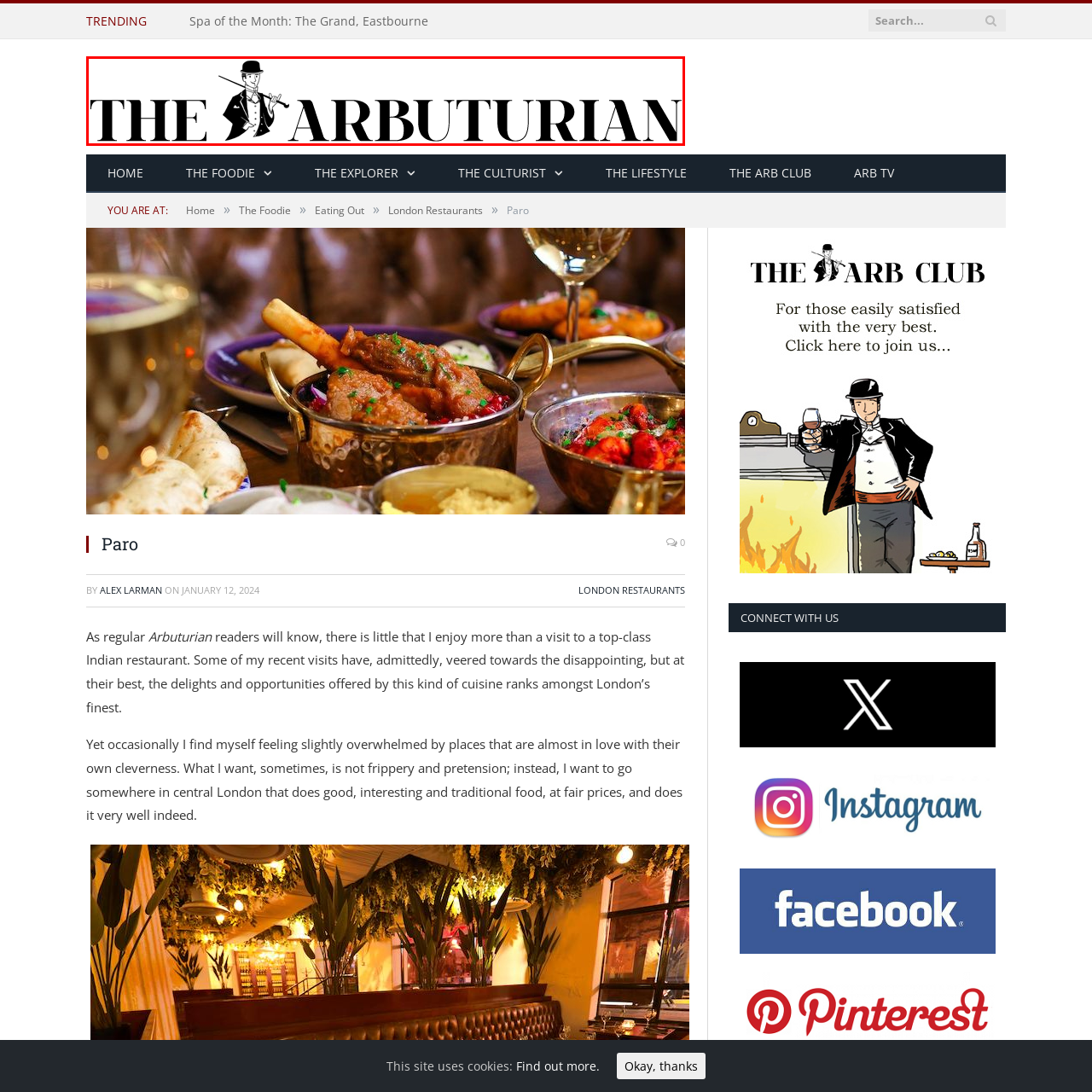Concentrate on the image marked by the red box, What is the gentleman holding in the illustration?
 Your answer should be a single word or phrase.

A cane